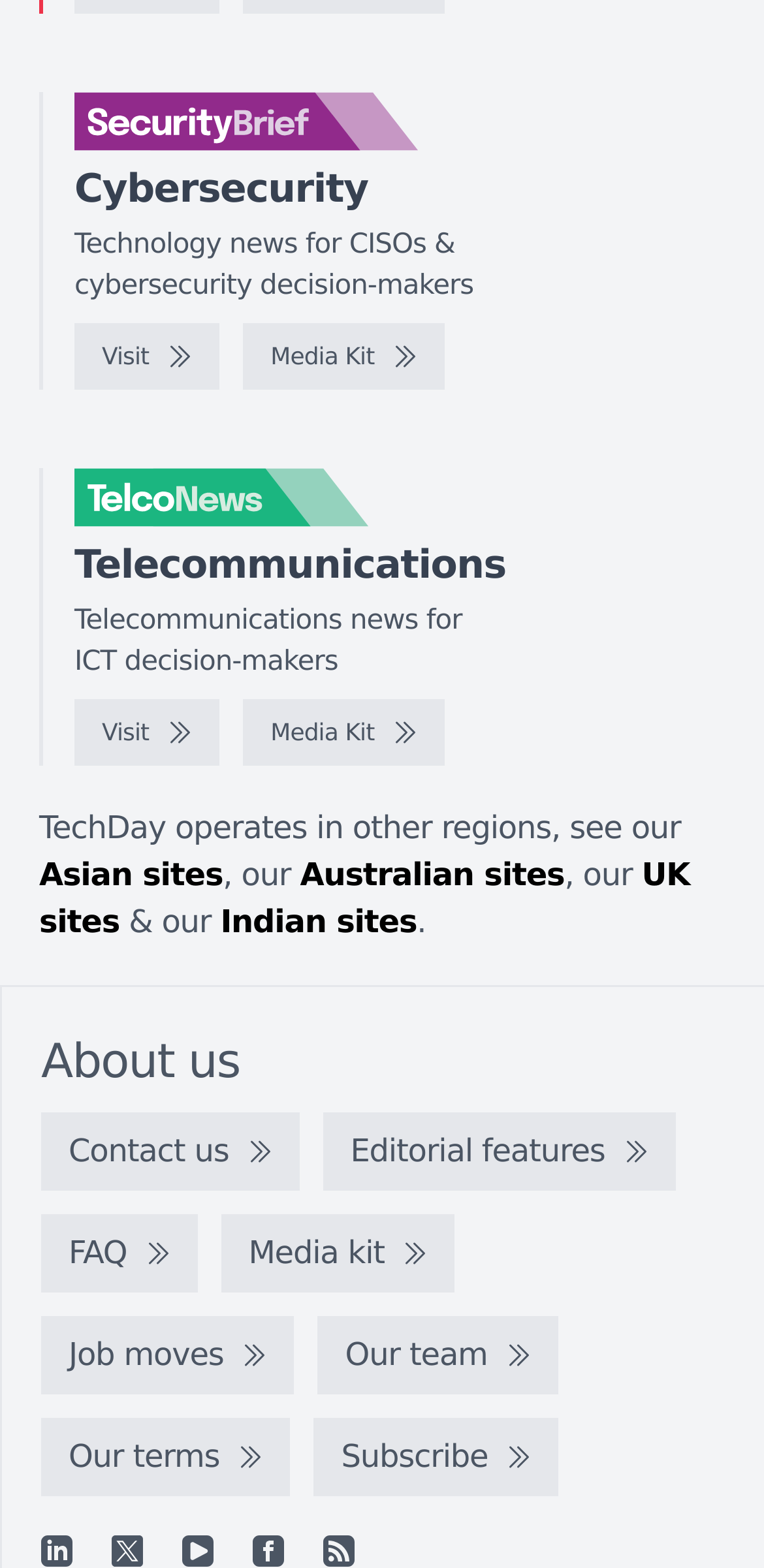What is the topic of the news website below SecurityBrief?
Based on the image, give a concise answer in the form of a single word or short phrase.

Telecommunications